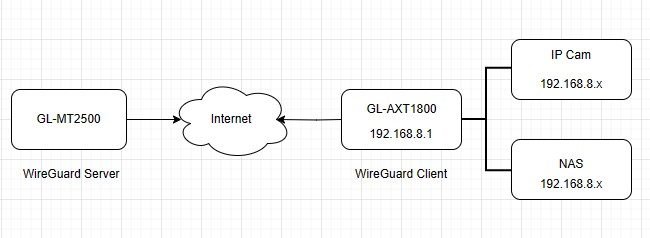What type of devices are connected to the GL-AXT1800?
Examine the image and provide an in-depth answer to the question.

By examining the network topology diagram, we can see that the GL-AXT1800, which is designated as the WireGuard Client, has two devices connected to it. These devices are identified as an IP camera and a NAS (Network Attached Storage), both of which utilize the same 192.168.8.x subnet.